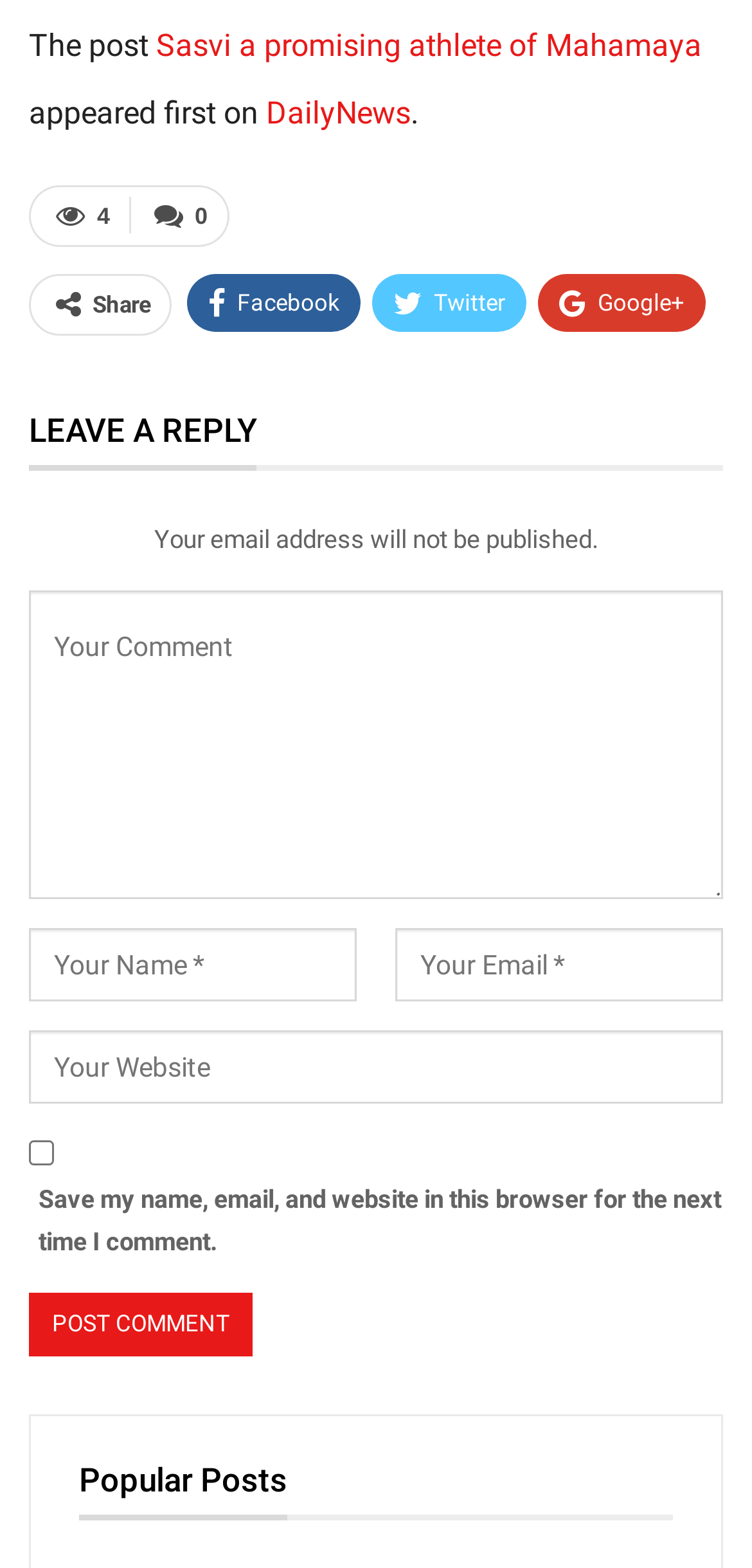Is the email address required for commenting?
Please answer the question with as much detail as possible using the screenshot.

The question can be answered by looking at the textbox element with the label 'Your Email *' which has the required attribute set to True.